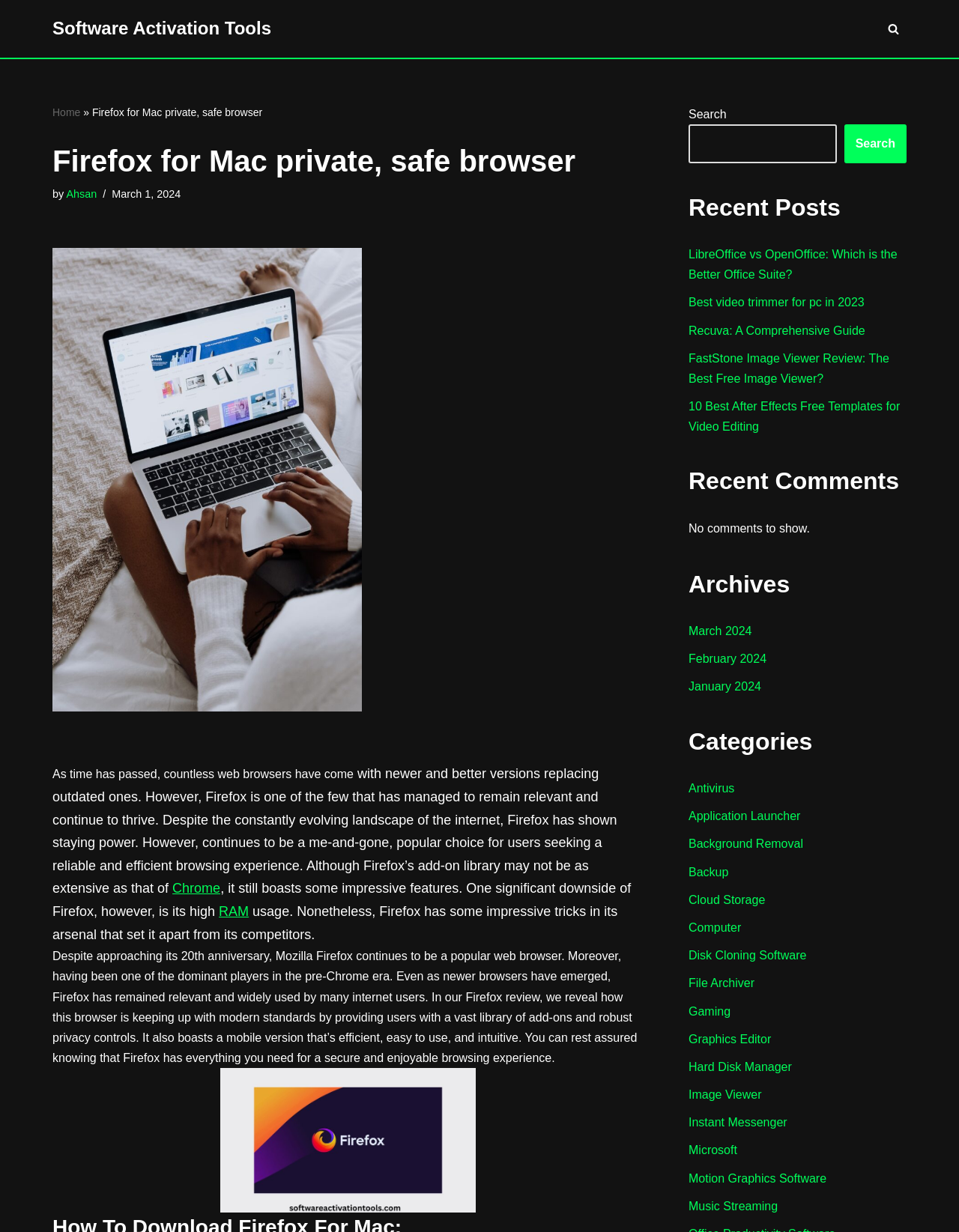What is the category of the post 'LibreOffice vs OpenOffice: Which is the Better Office Suite?'?
Please provide a full and detailed response to the question.

I searched the webpage for the post 'LibreOffice vs OpenOffice: Which is the Better Office Suite?' and found that it is listed under the 'Recent Posts' section, but its category is not explicitly specified.